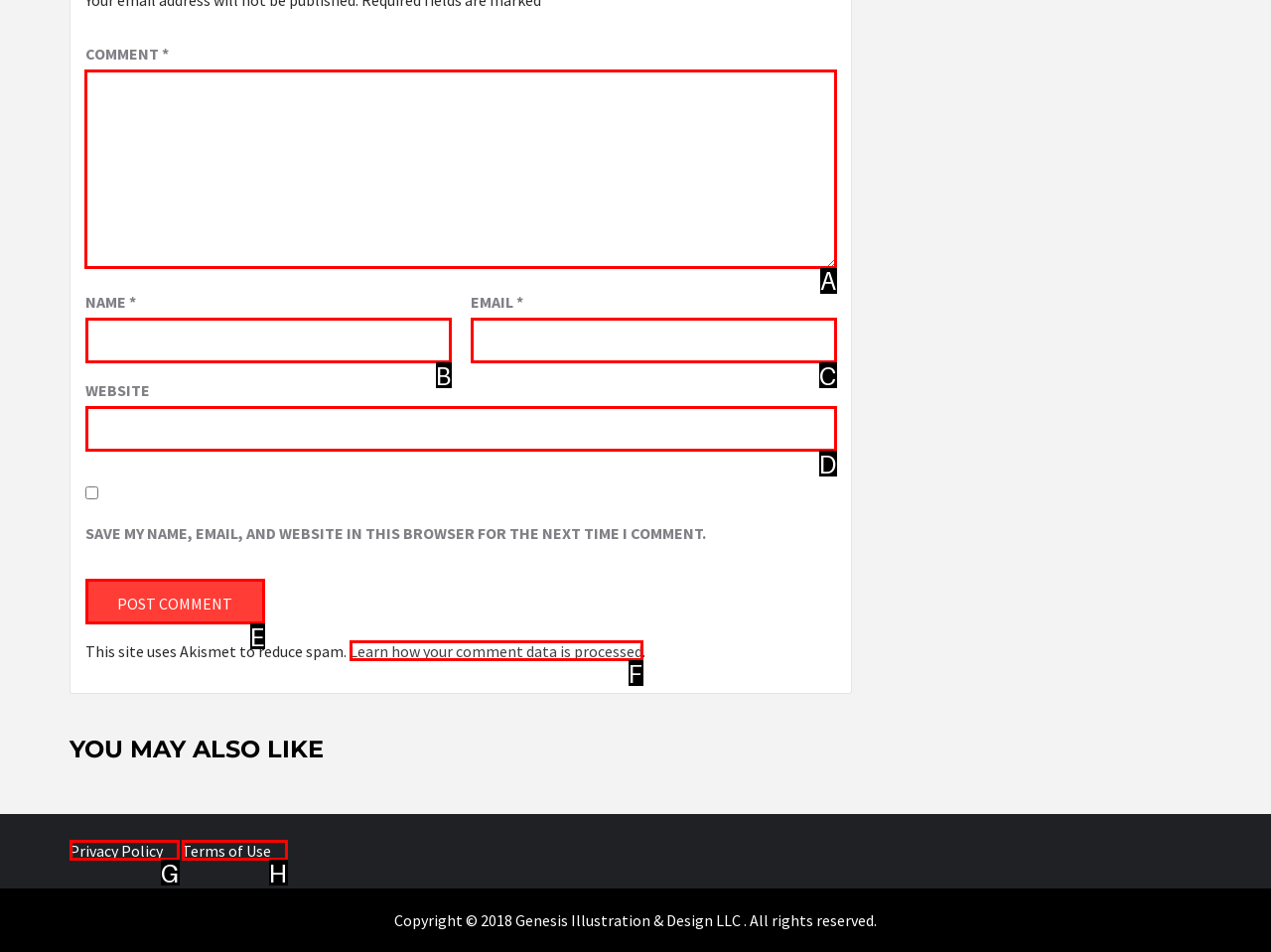Tell me which one HTML element you should click to complete the following task: Call for assistance at 954.290.3866
Answer with the option's letter from the given choices directly.

None